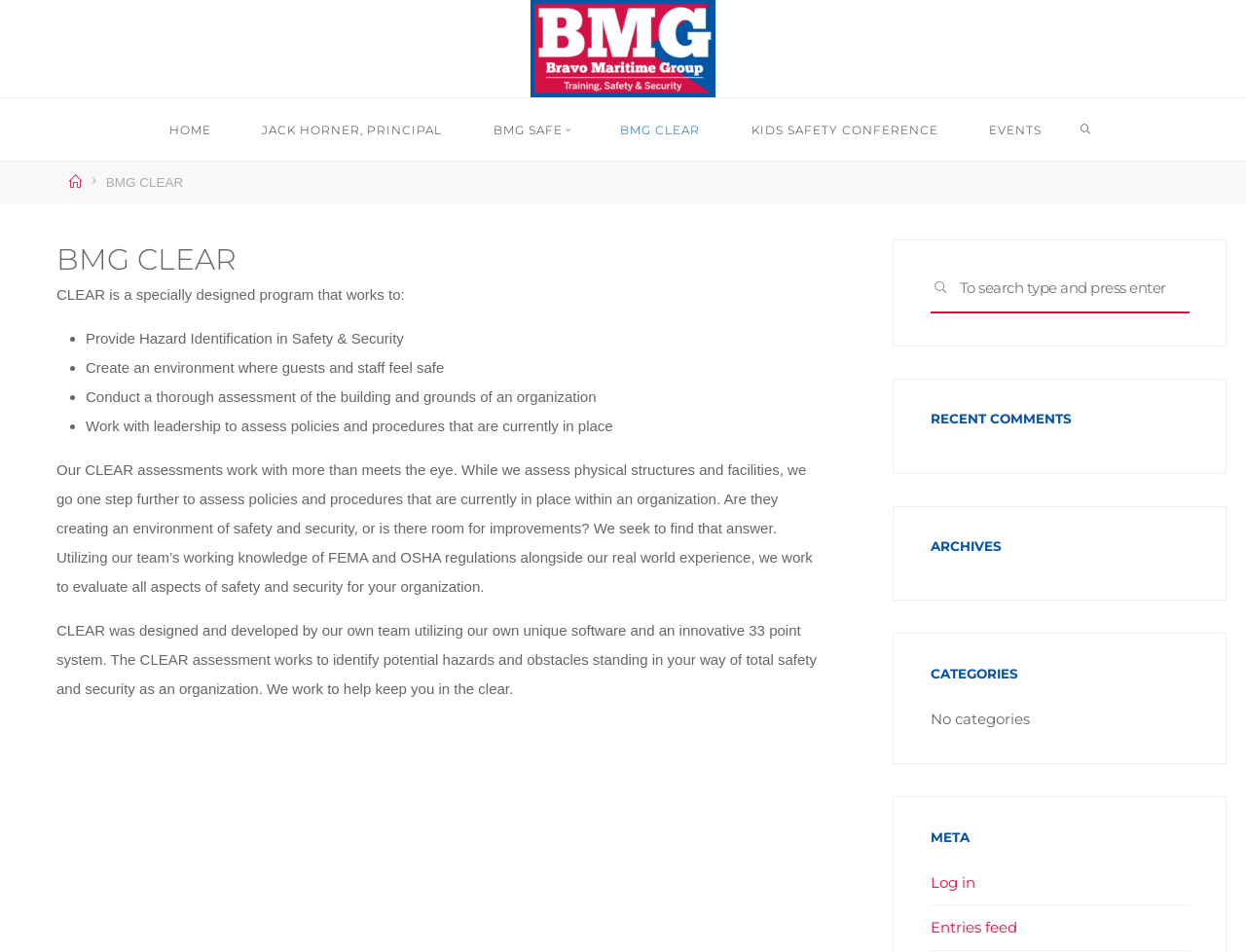Locate the bounding box coordinates of the clickable region necessary to complete the following instruction: "Click on the 'BMG CLEAR' link". Provide the coordinates in the format of four float numbers between 0 and 1, i.e., [left, top, right, bottom].

[0.477, 0.103, 0.582, 0.17]